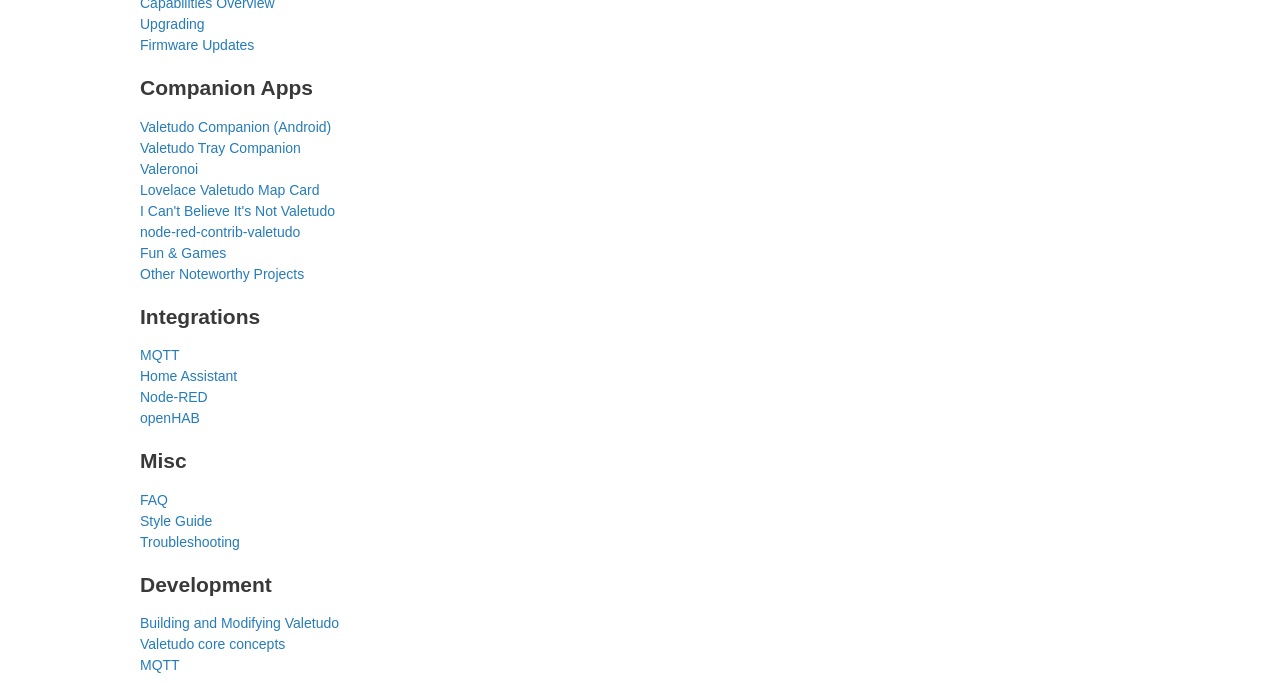Provide the bounding box coordinates for the specified HTML element described in this description: "Building and Modifying Valetudo". The coordinates should be four float numbers ranging from 0 to 1, in the format [left, top, right, bottom].

[0.109, 0.881, 0.32, 0.911]